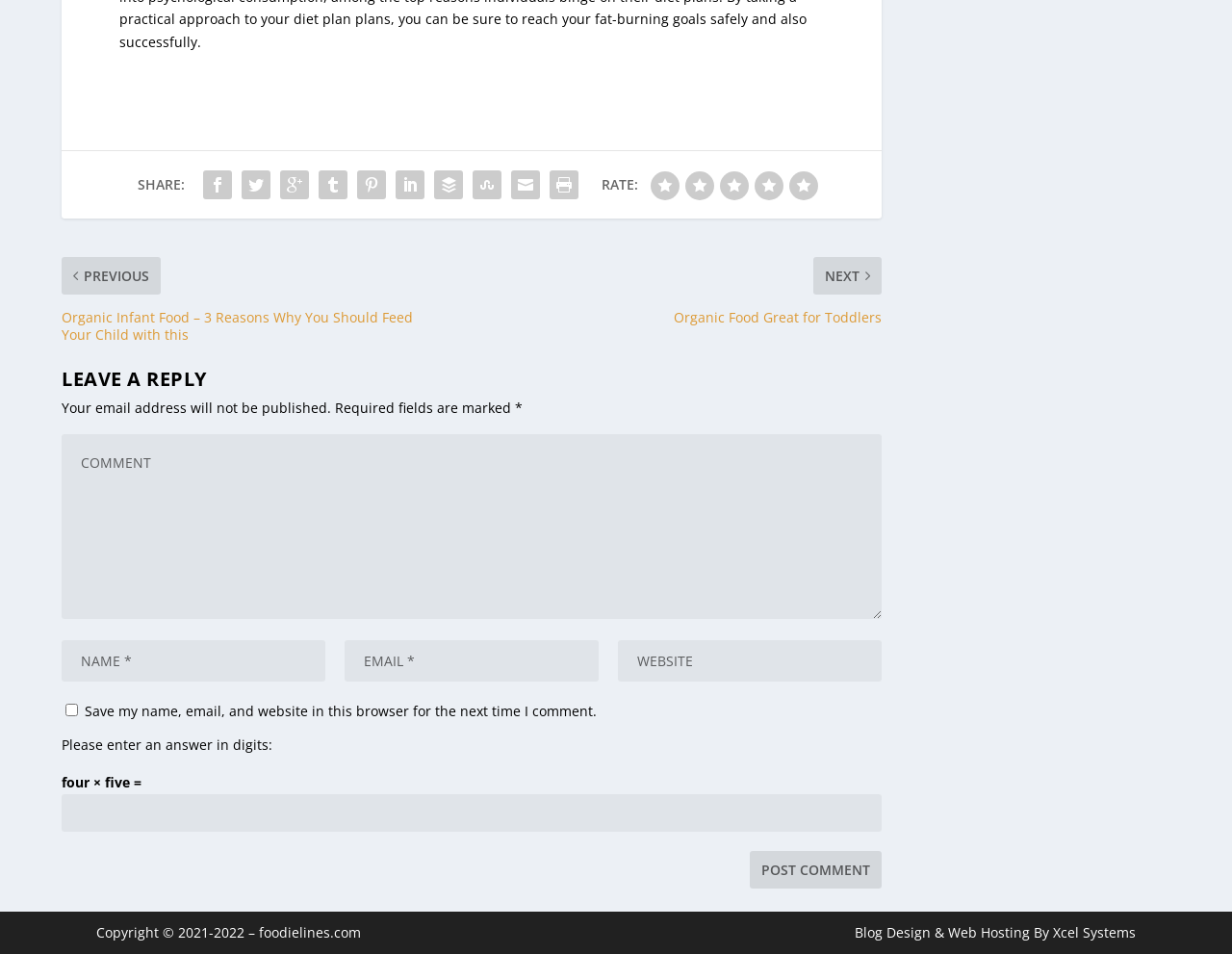What is the copyright information? Observe the screenshot and provide a one-word or short phrase answer.

2021-2022 foodielines.com